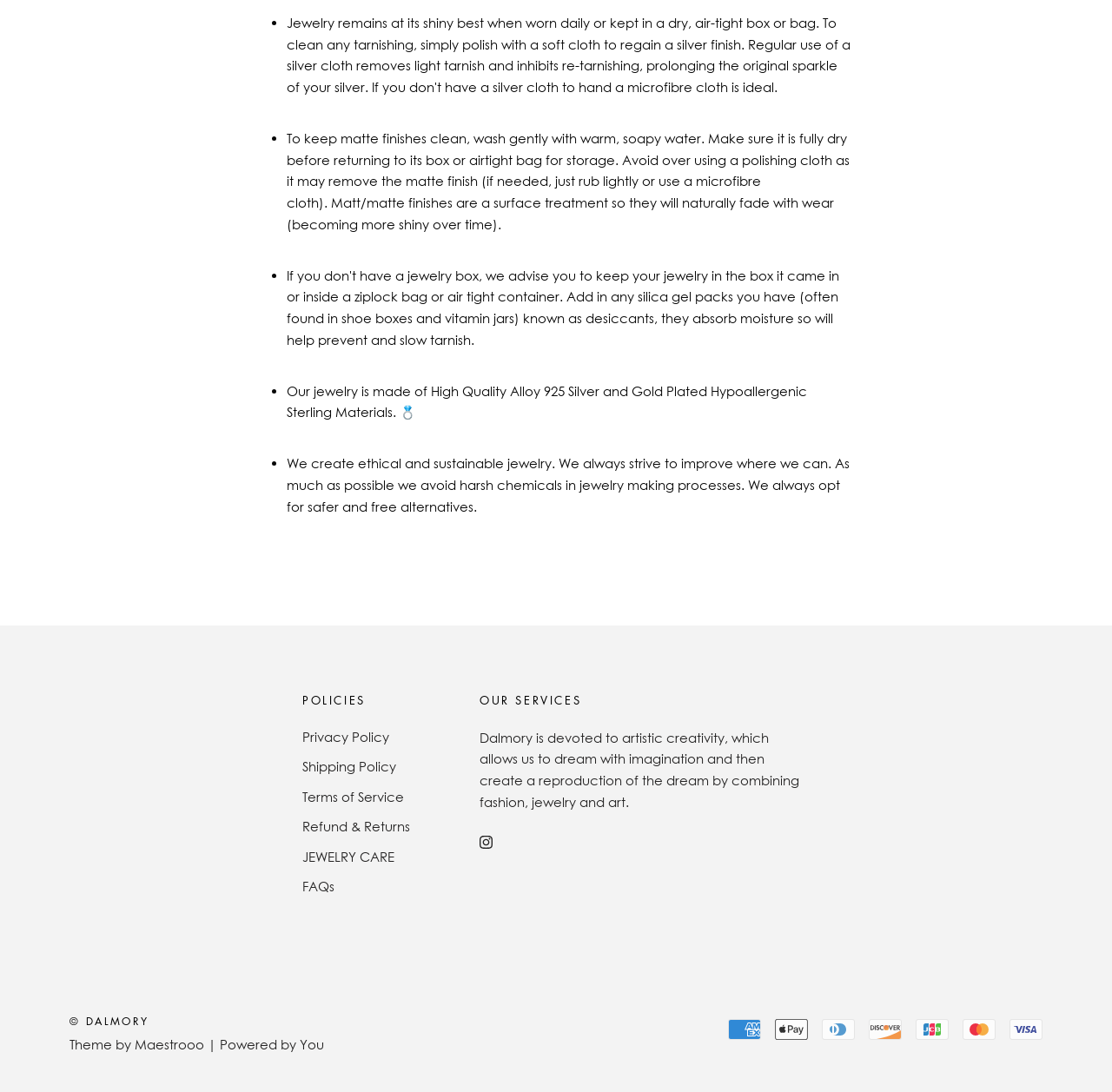Please find the bounding box for the following UI element description. Provide the coordinates in (top-left x, top-left y, bottom-right x, bottom-right y) format, with values between 0 and 1: Privacy Policy

[0.272, 0.666, 0.369, 0.684]